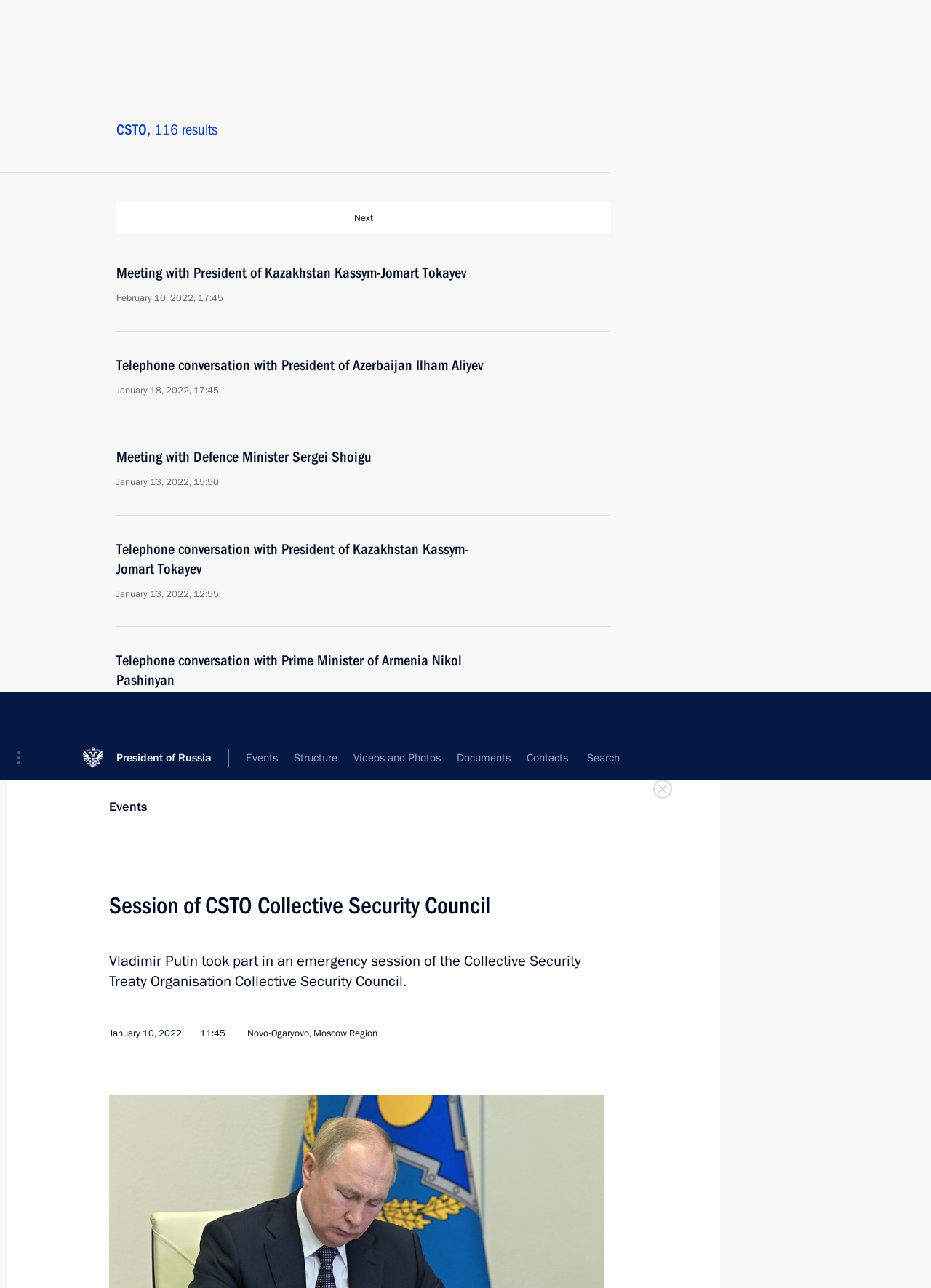Please specify the bounding box coordinates of the clickable section necessary to execute the following command: "Click the 'Portal Menu' button".

[0.0, 0.0, 0.052, 0.034]